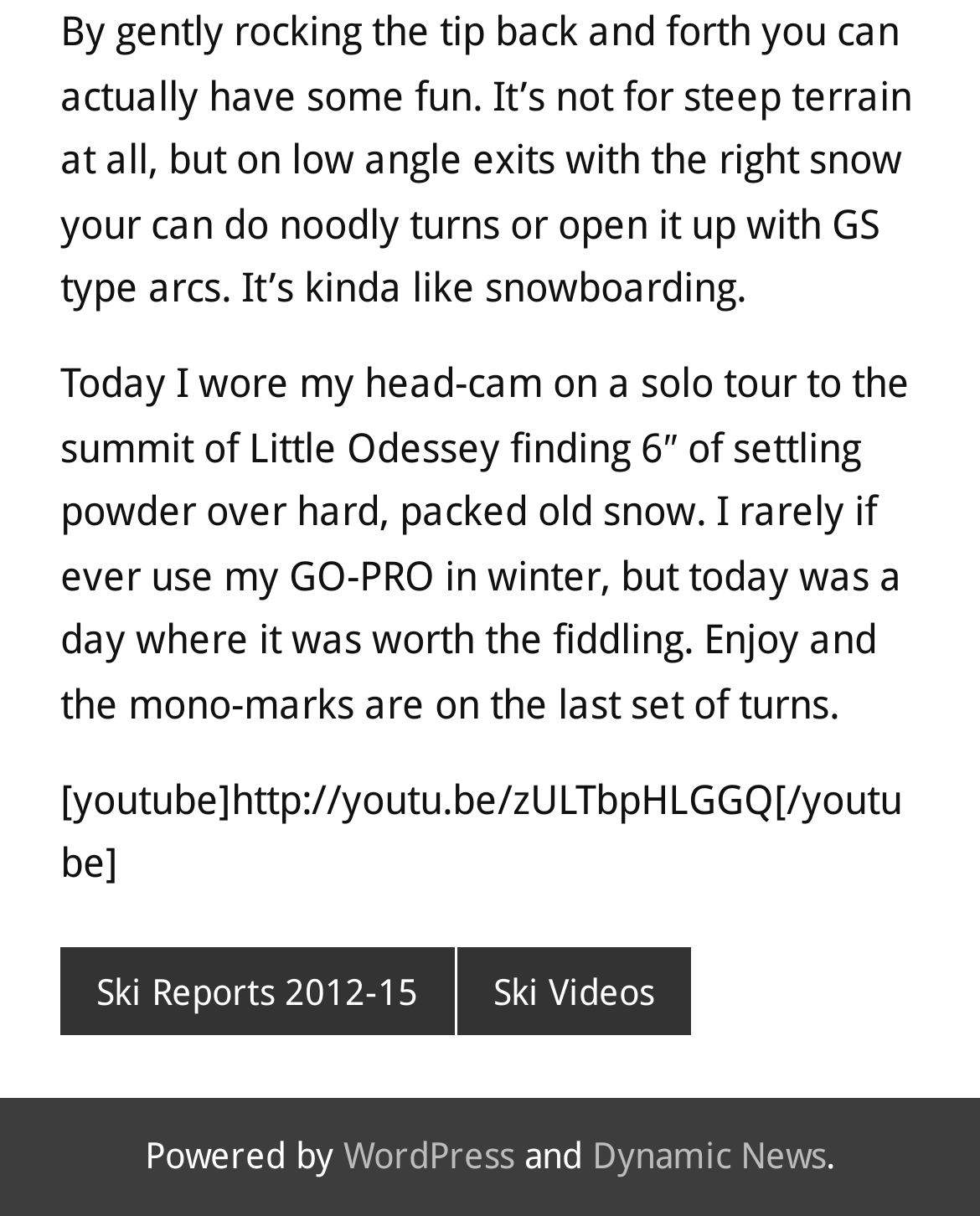Using the description: "Ski Videos", identify the bounding box of the corresponding UI element in the screenshot.

[0.466, 0.778, 0.704, 0.852]